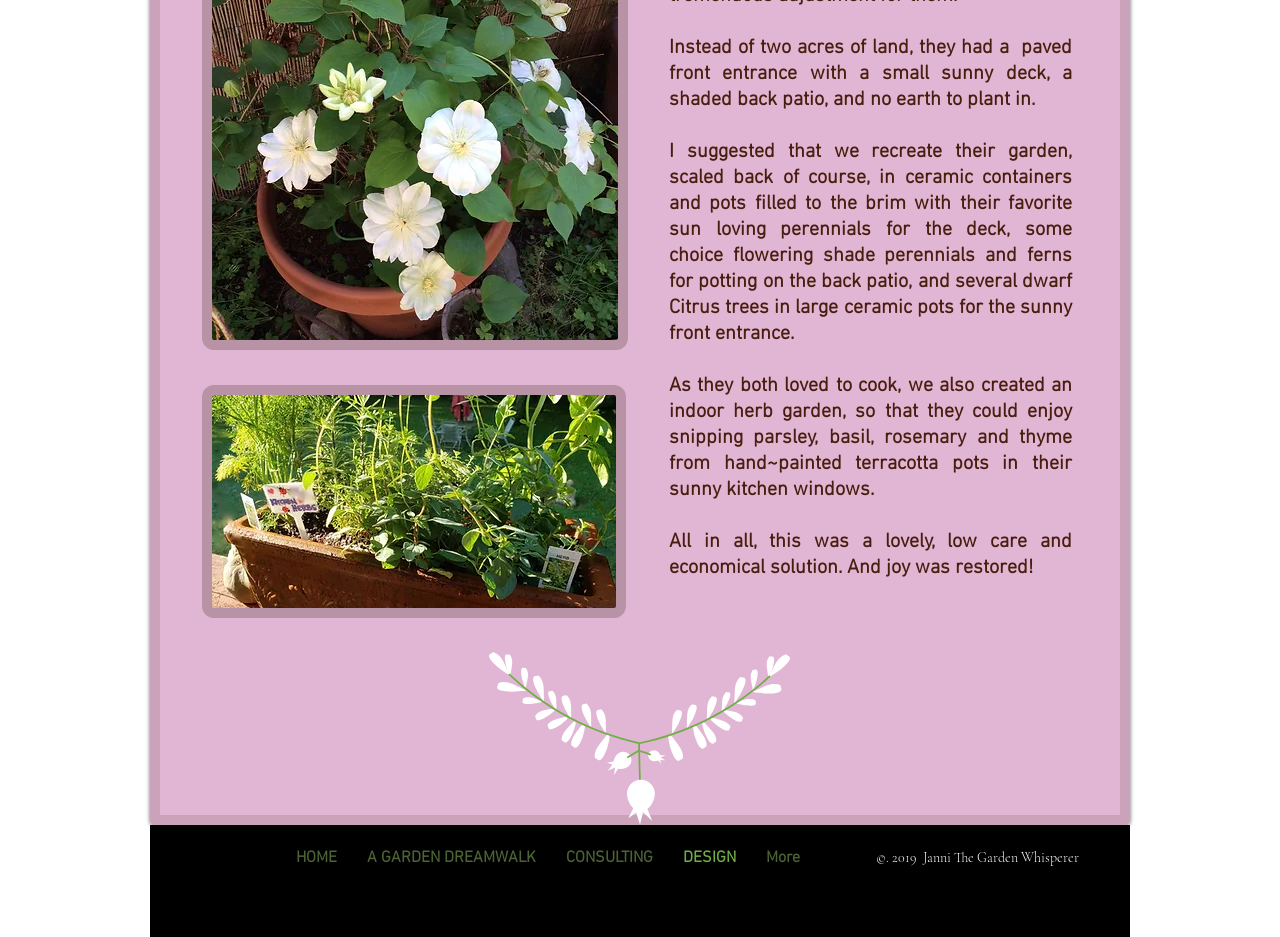What social media platforms are linked on the webpage?
Please give a well-detailed answer to the question.

The webpage has a social bar at the bottom that links to Instagram, Facebook, and Twitter, as indicated by the icons and text.